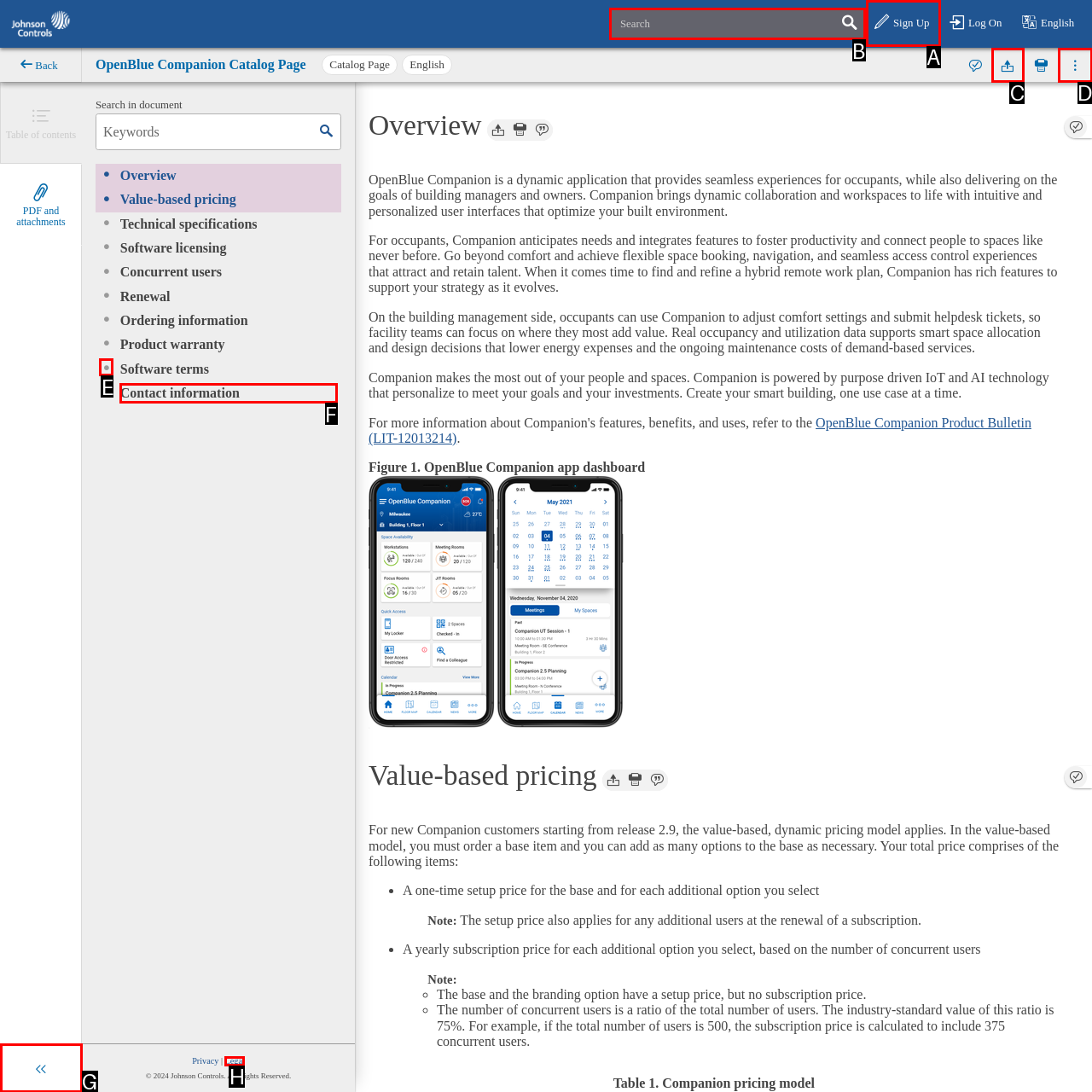Which option should be clicked to execute the task: Collapse sidebar?
Reply with the letter of the chosen option.

G